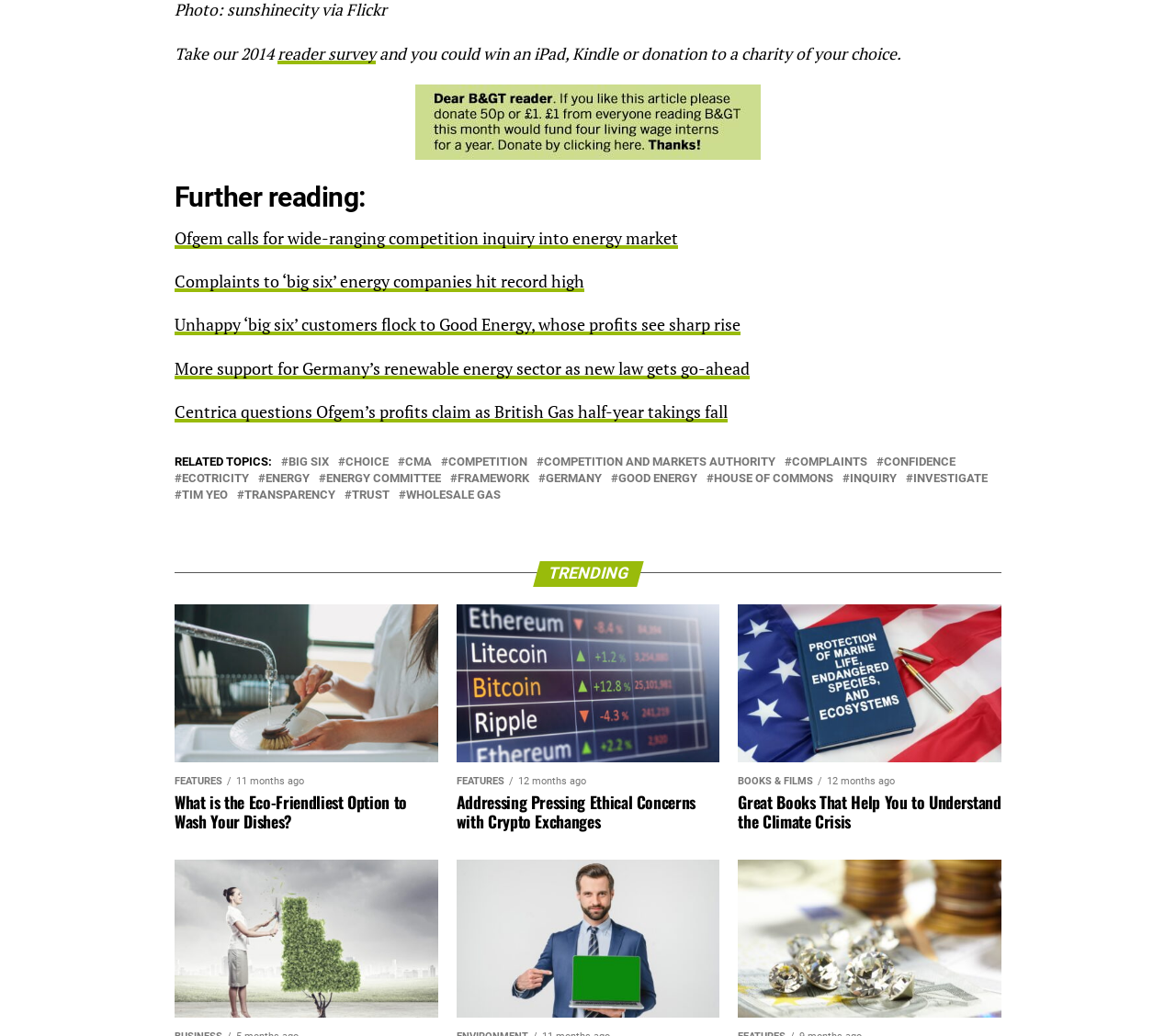Determine the bounding box coordinates of the clickable region to follow the instruction: "Take the reader survey".

[0.236, 0.041, 0.32, 0.062]